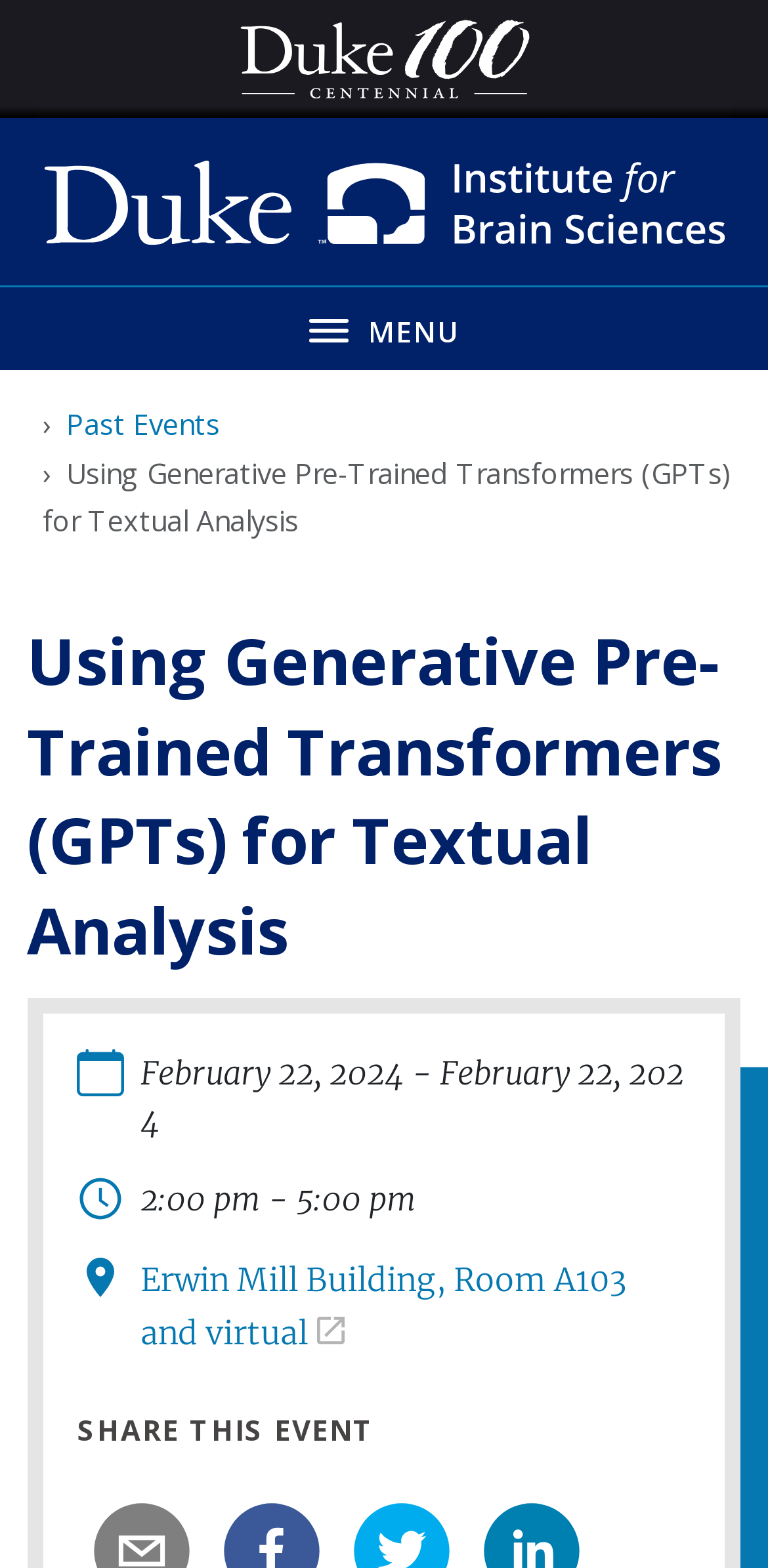Given the description of a UI element: "parent_node: MENU", identify the bounding box coordinates of the matching element in the webpage screenshot.

[0.056, 0.075, 0.944, 0.182]